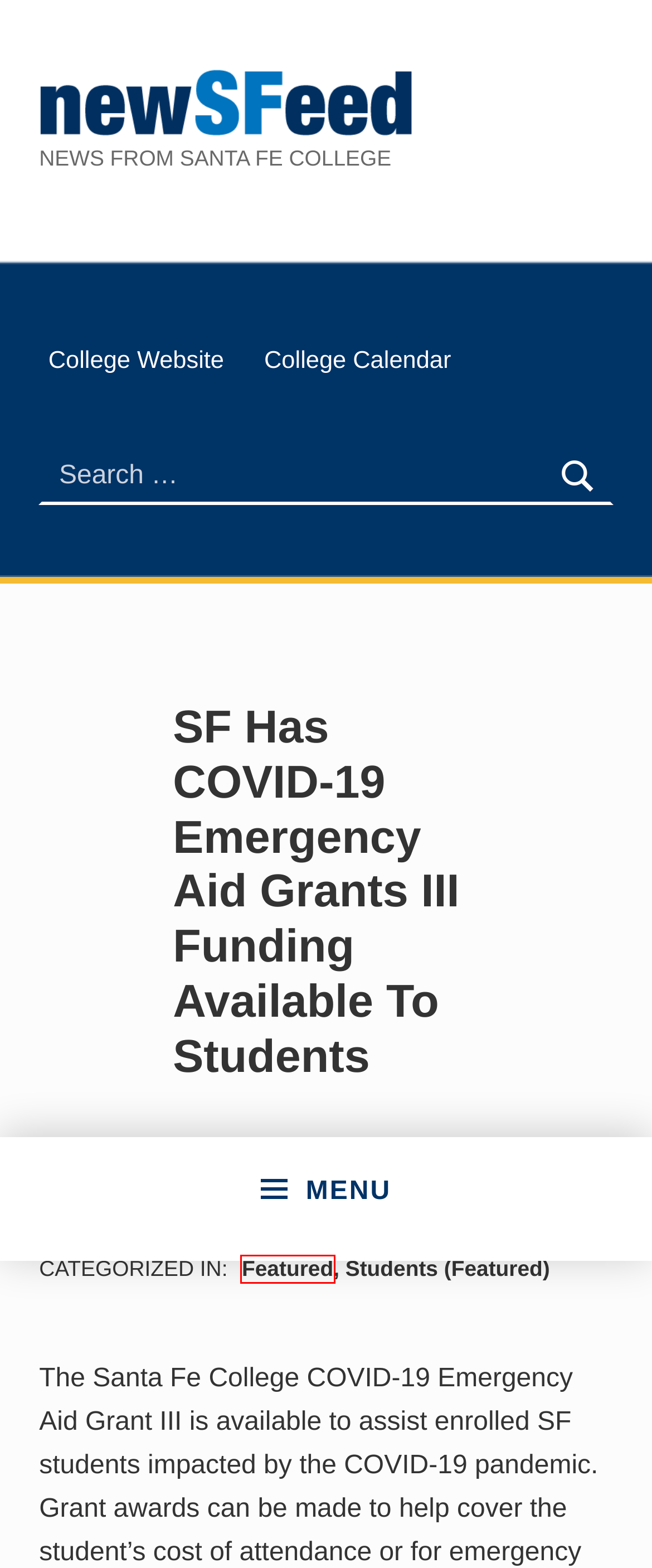You have been given a screenshot of a webpage, where a red bounding box surrounds a UI element. Identify the best matching webpage description for the page that loads after the element in the bounding box is clicked. Options include:
A. Students (Featured)
B. Santa Fe College, Gainesville, Florida - Home
C. Employees
D. Community
E. News from Santa Fe College
F. Featured
G. Events from June 27 – May 22
H. All News

F